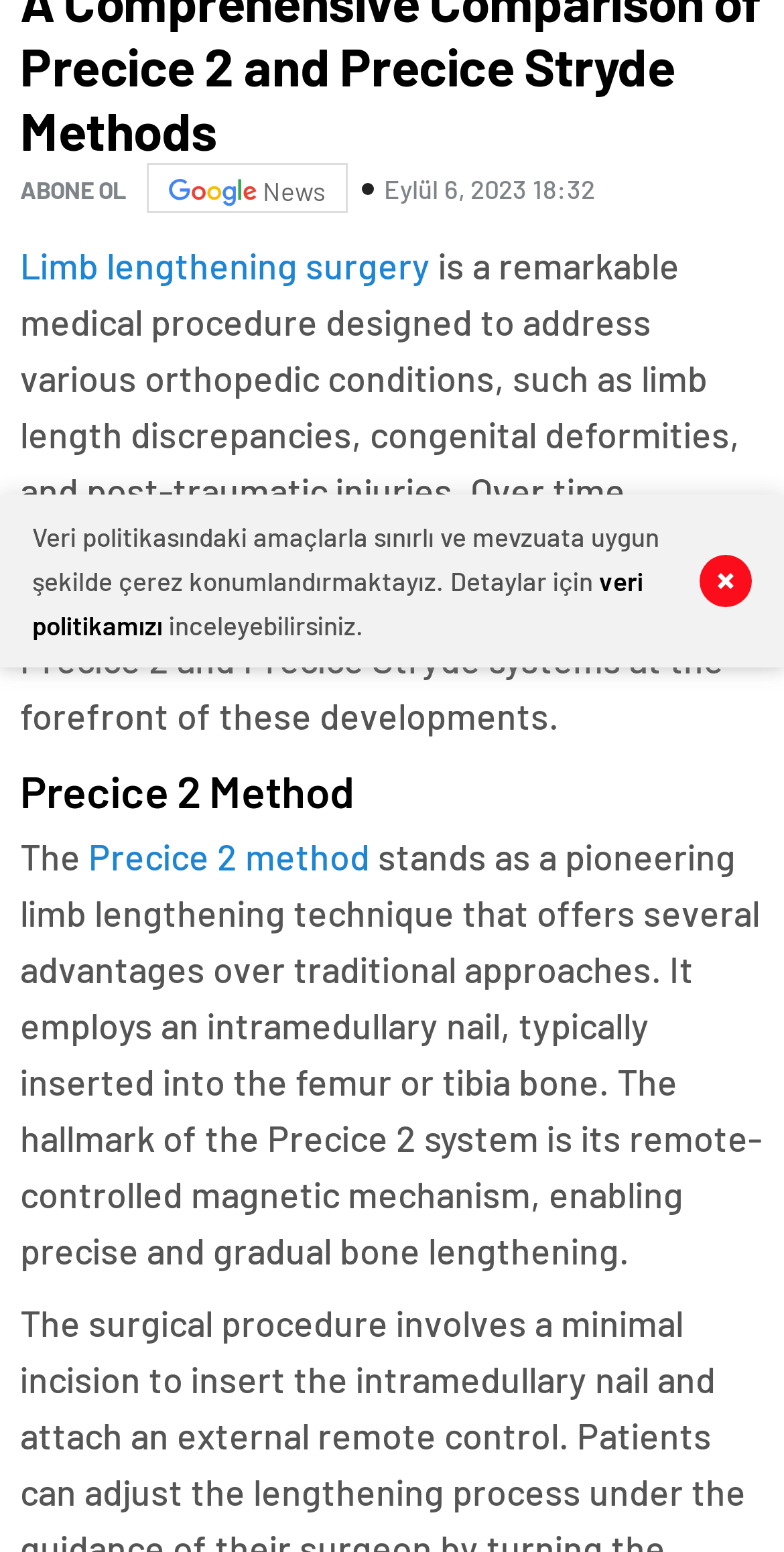Provide the bounding box coordinates of the HTML element described by the text: "veri politikamızı". The coordinates should be in the format [left, top, right, bottom] with values between 0 and 1.

[0.041, 0.364, 0.821, 0.413]